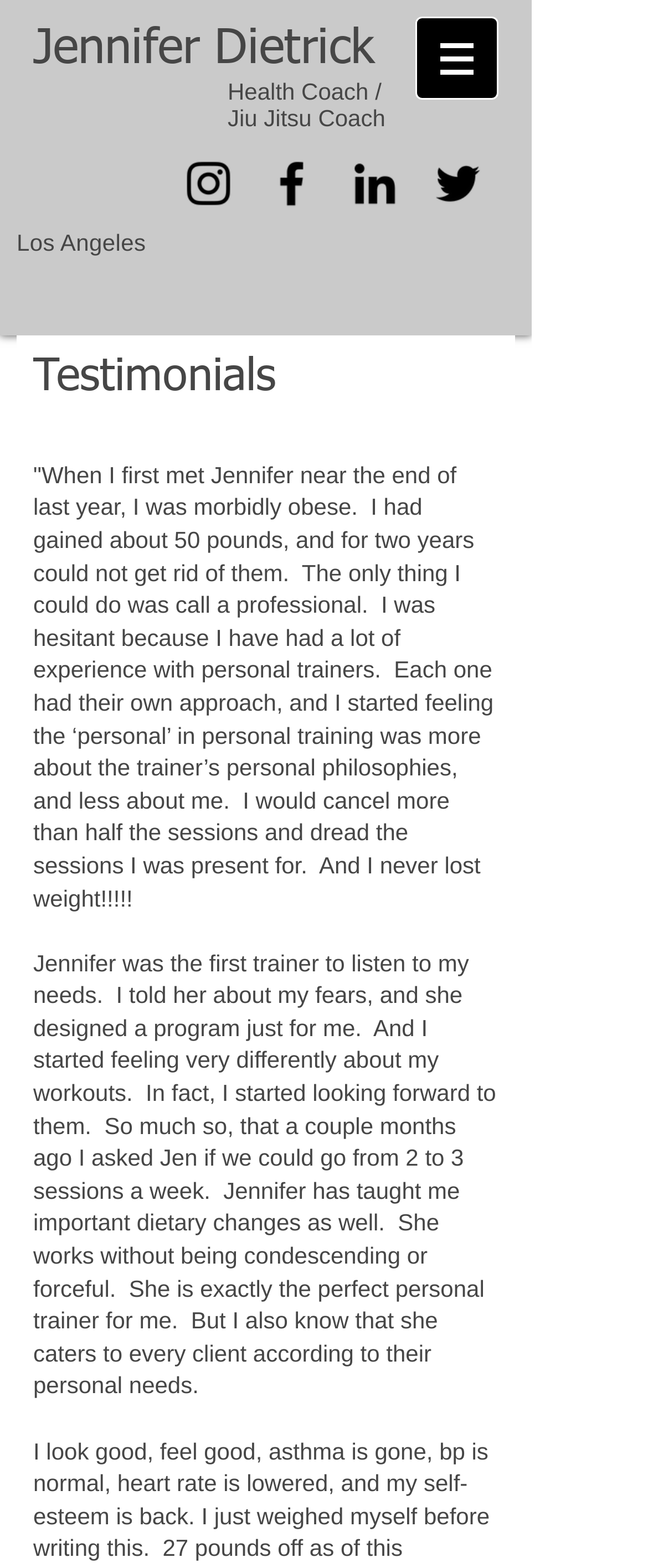What is the frequency of workouts mentioned in the testimonial?
Based on the image, respond with a single word or phrase.

3 sessions a week